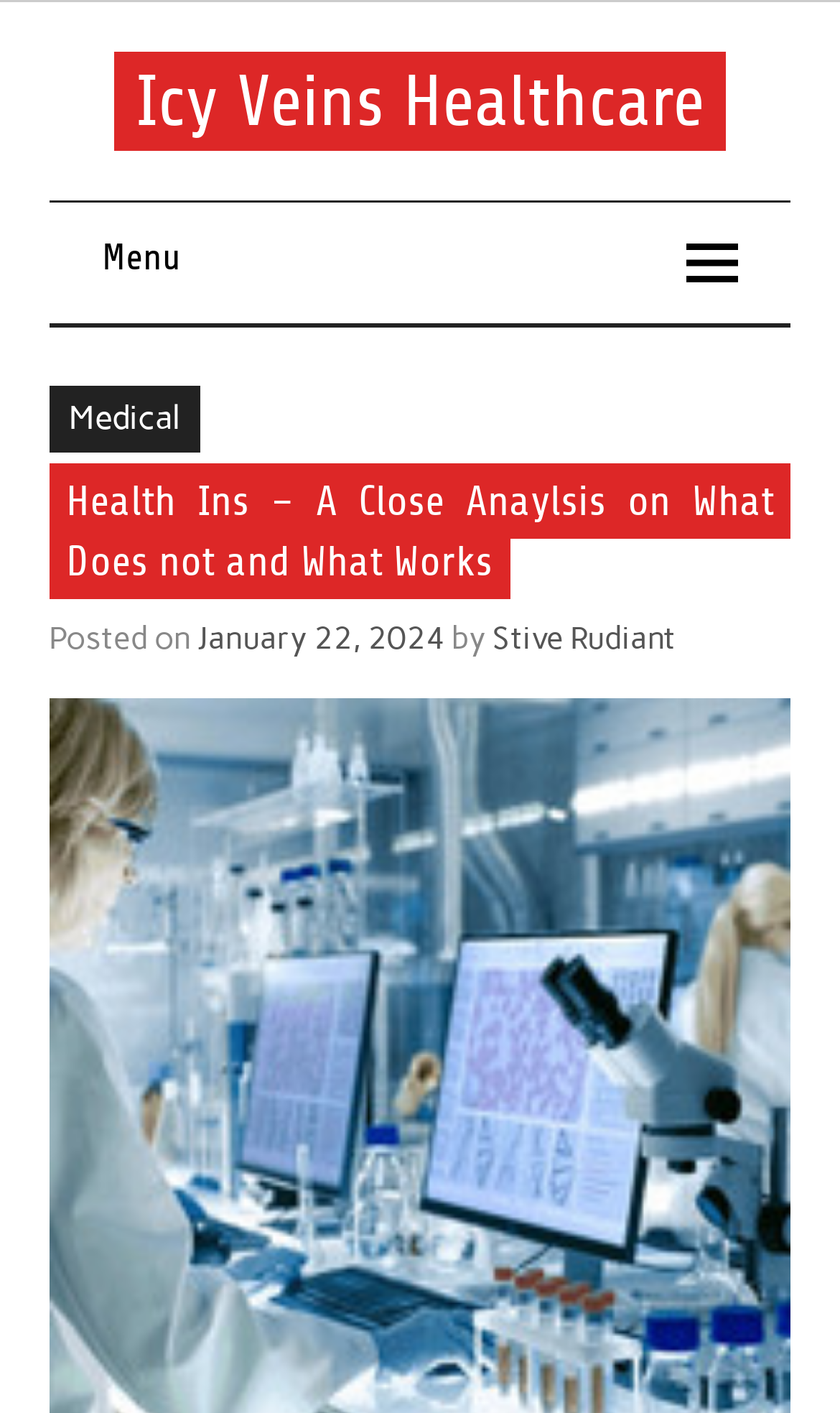Bounding box coordinates should be provided in the format (top-left x, top-left y, bottom-right x, bottom-right y) with all values between 0 and 1. Identify the bounding box for this UI element: Stive Rudiant

[0.587, 0.438, 0.805, 0.465]